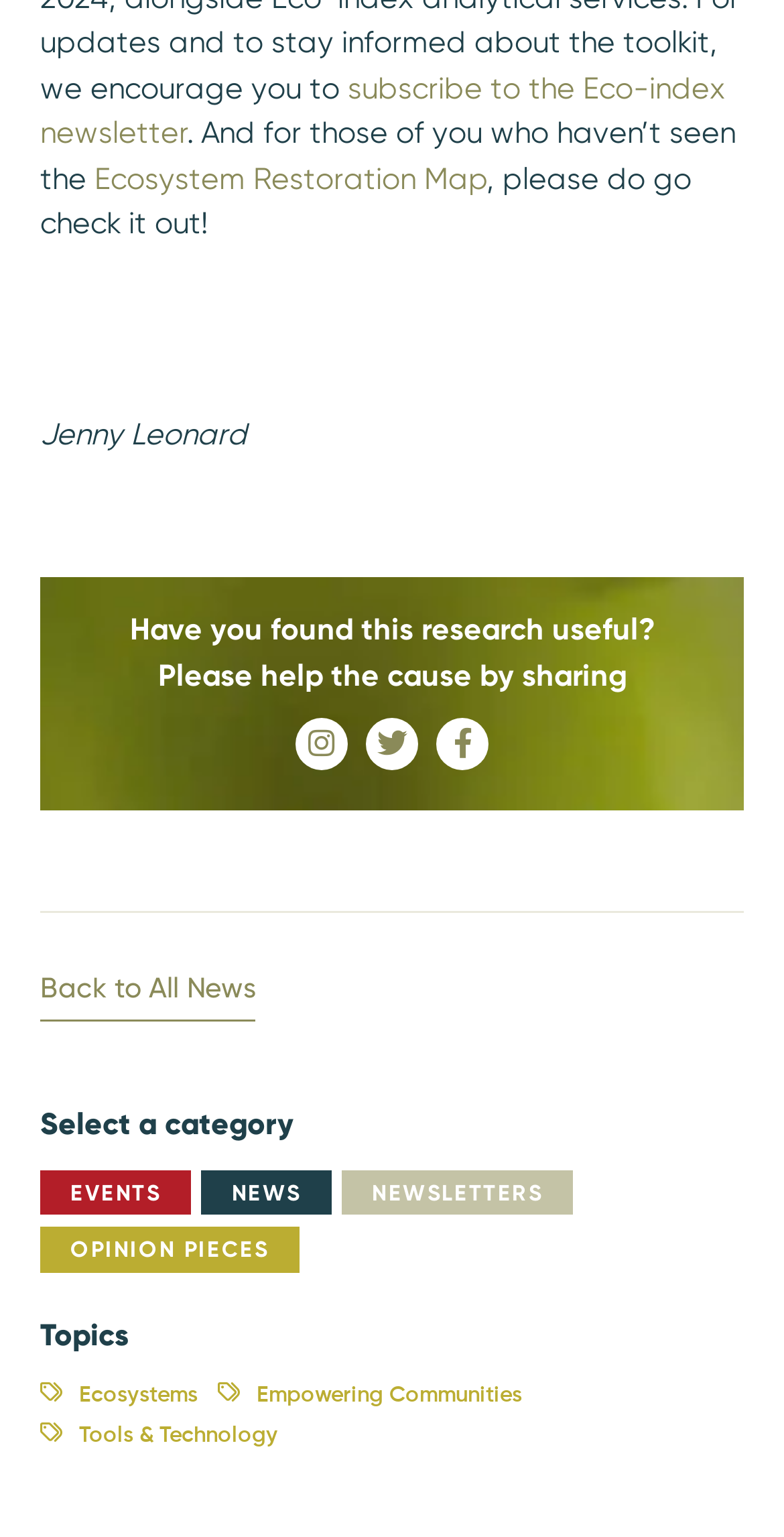What categories are available for selection?
Please look at the screenshot and answer using one word or phrase.

EVENTS, NEWS, NEWSLETTERS, OPINION PIECES